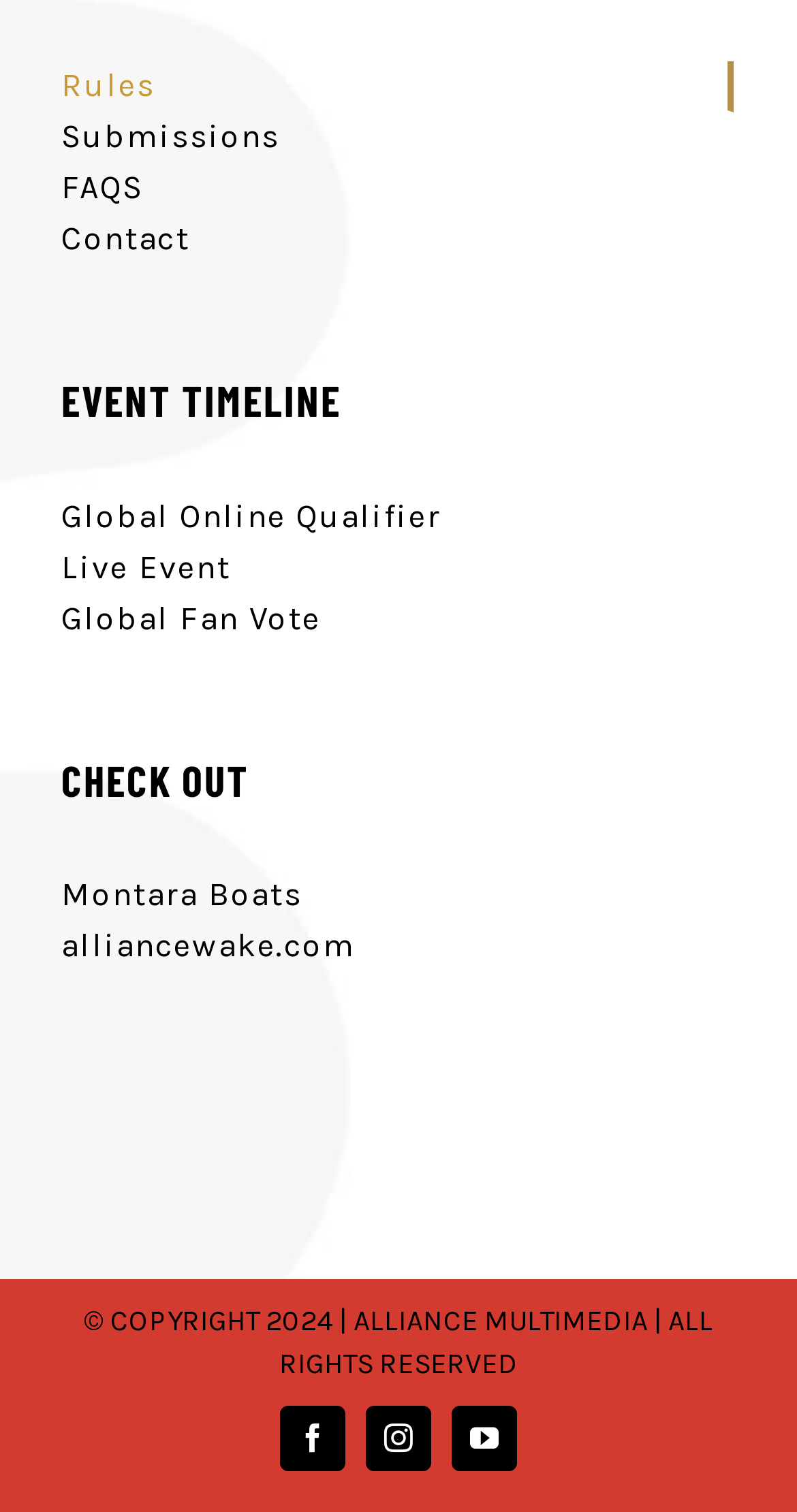Please determine the bounding box coordinates of the element's region to click for the following instruction: "Check out Montara Boats".

[0.077, 0.576, 0.921, 0.61]